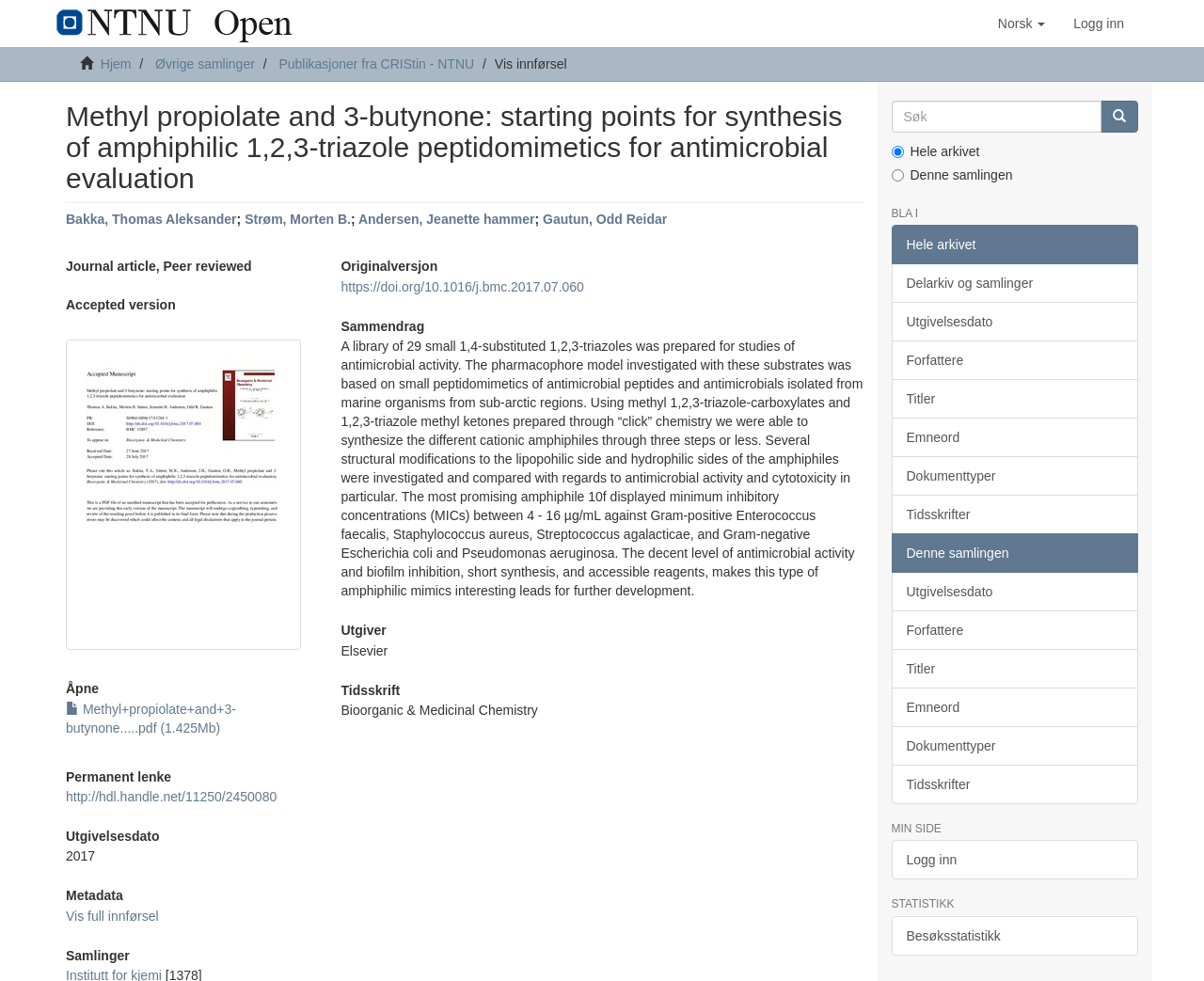Determine the bounding box coordinates of the region that needs to be clicked to achieve the task: "View the article 'Methyl propiolate and 3-butynone: starting points for synthesis of amphiphilic 1,2,3-triazole peptidomimetics for antimicrobial evaluation'".

[0.055, 0.103, 0.717, 0.207]